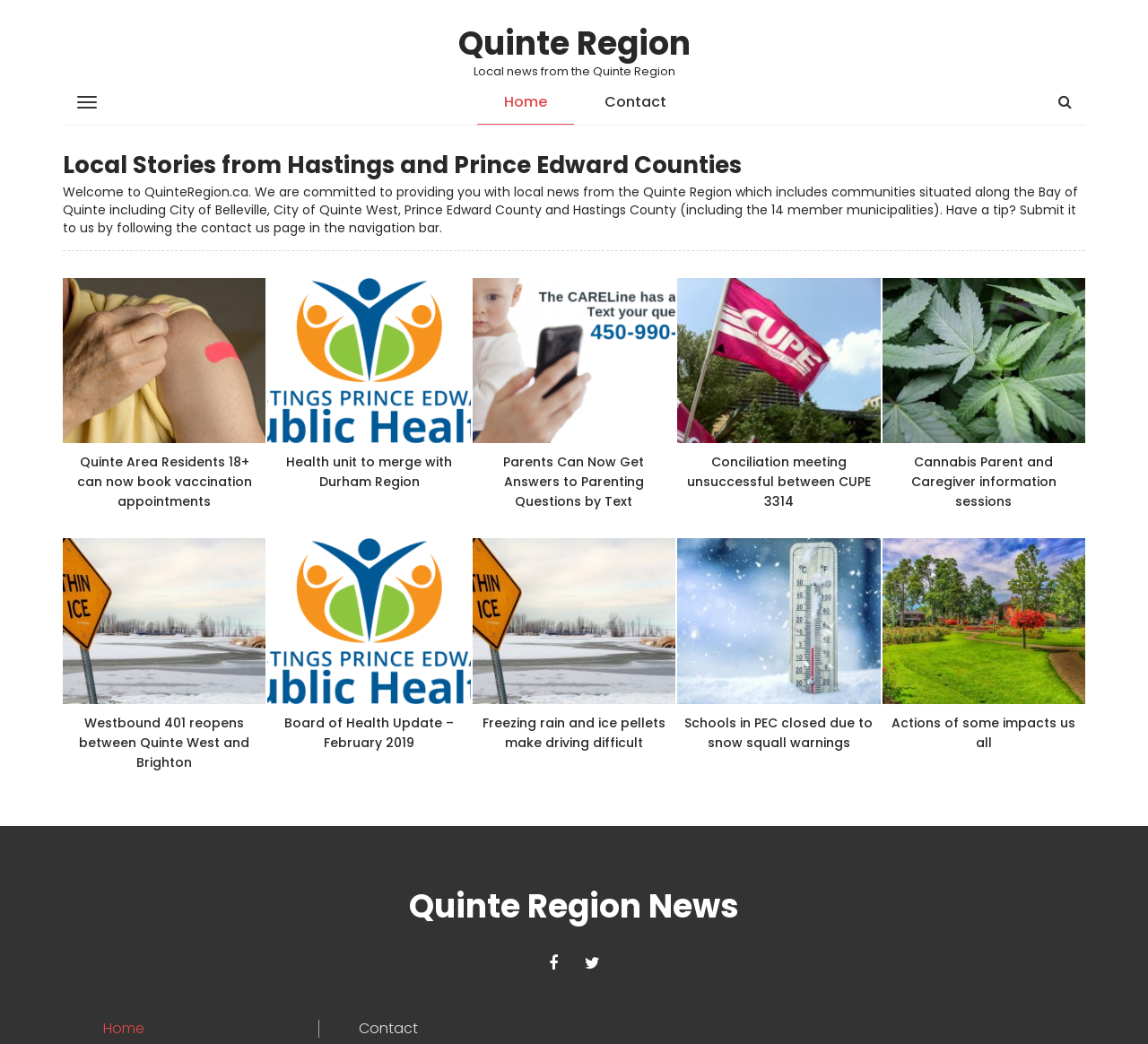Provide a short, one-word or phrase answer to the question below:
What is the name of the region?

Quinte Region